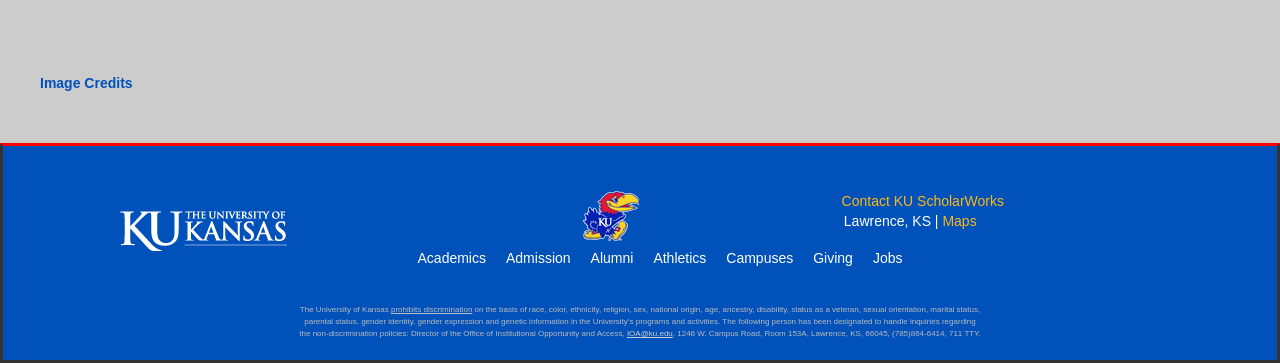Respond to the question below with a single word or phrase:
What is the email address for inquiries regarding non-discrimination policies?

IOA@ku.edu